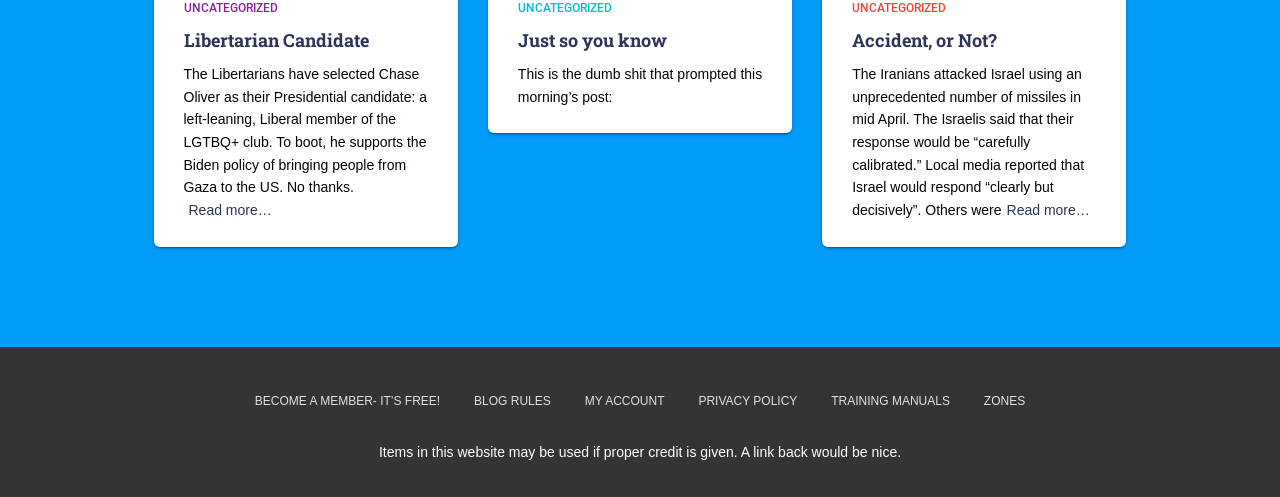Using the provided element description "My Account", determine the bounding box coordinates of the UI element.

[0.445, 0.758, 0.531, 0.857]